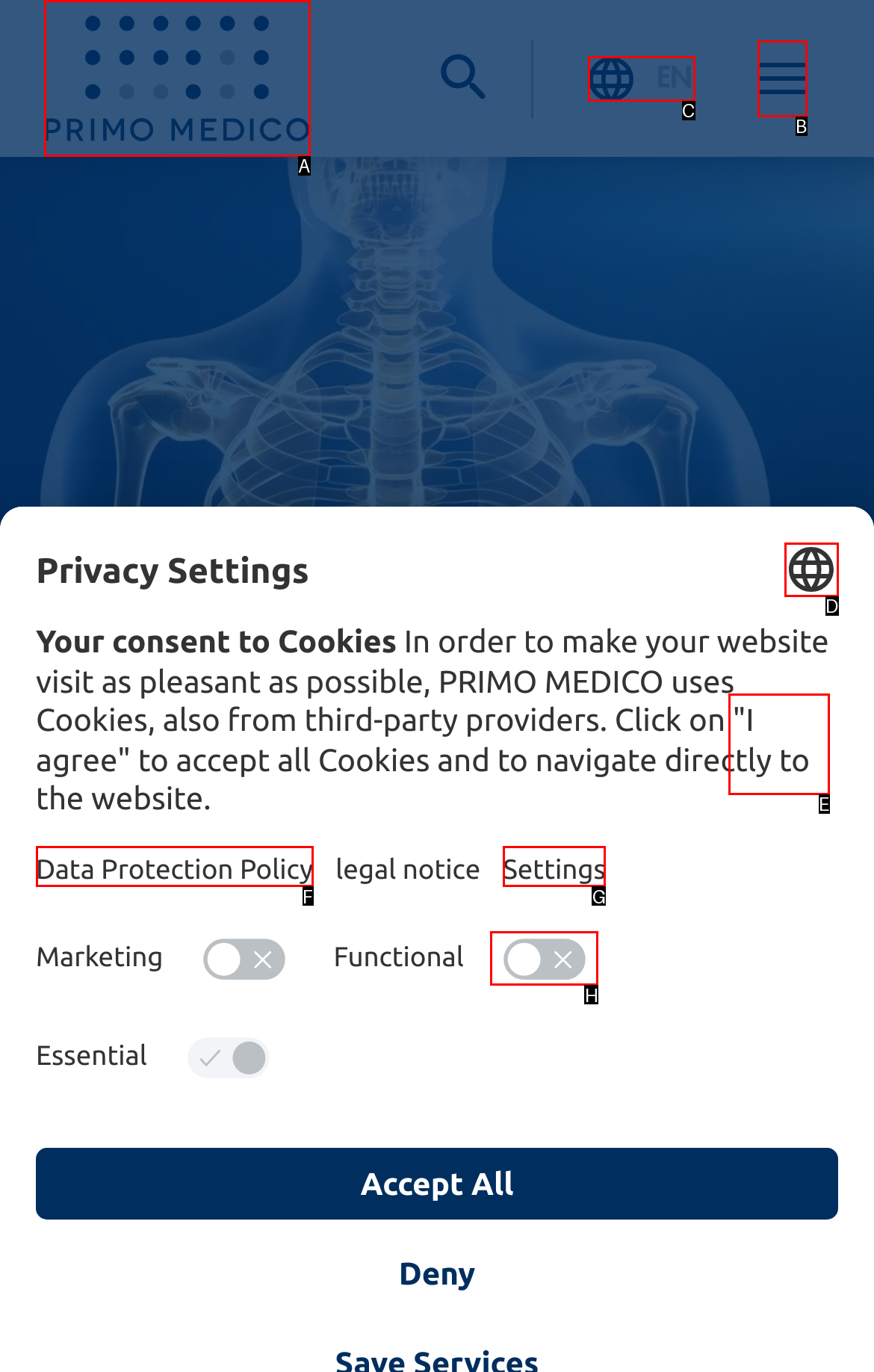Pick the right letter to click to achieve the task: Visit PRIMO MEDICO homepage
Answer with the letter of the correct option directly.

A